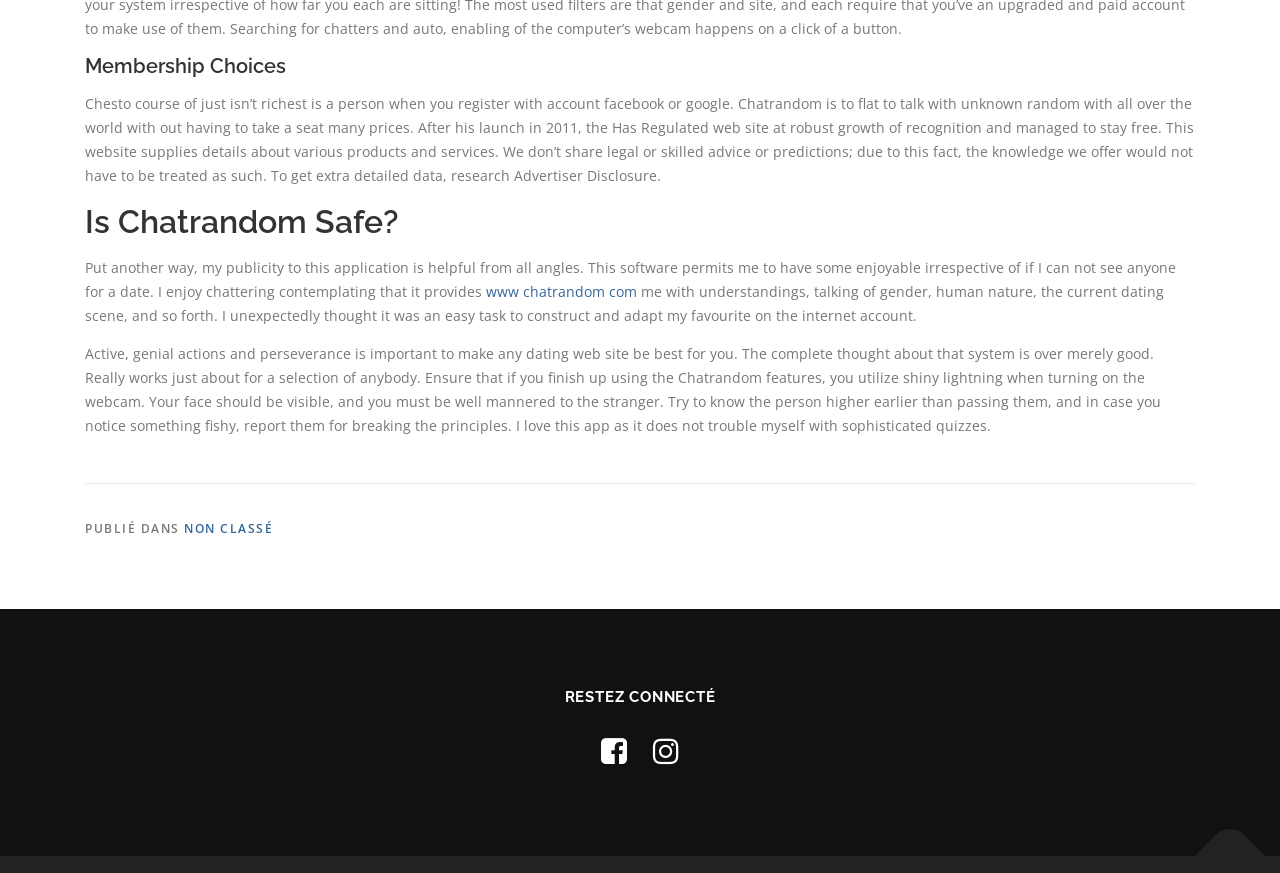Based on the element description "Non classé", predict the bounding box coordinates of the UI element.

[0.144, 0.595, 0.213, 0.615]